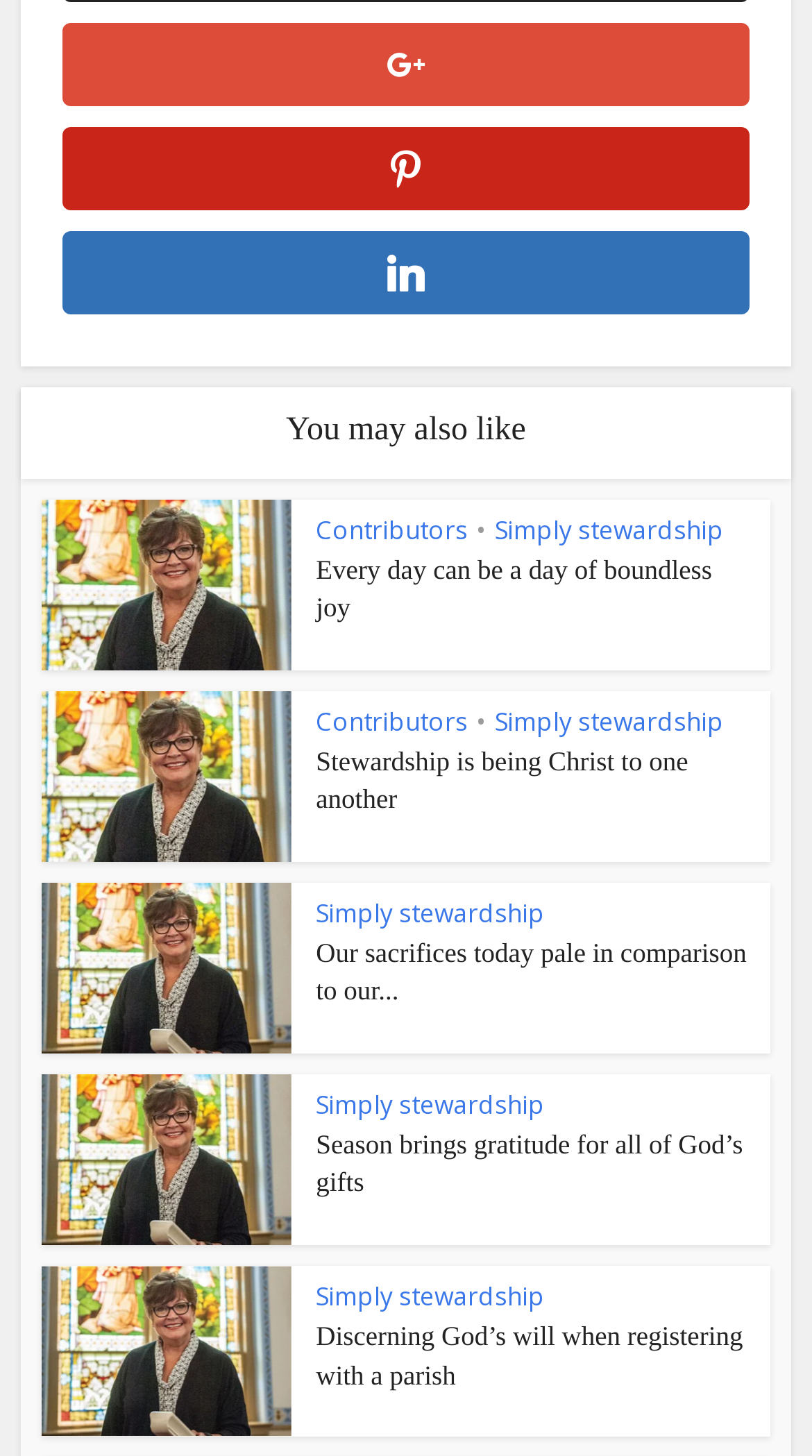Please identify the bounding box coordinates of the clickable element to fulfill the following instruction: "Click on 'Season brings gratitude for all of God’s gifts'". The coordinates should be four float numbers between 0 and 1, i.e., [left, top, right, bottom].

[0.389, 0.775, 0.915, 0.823]